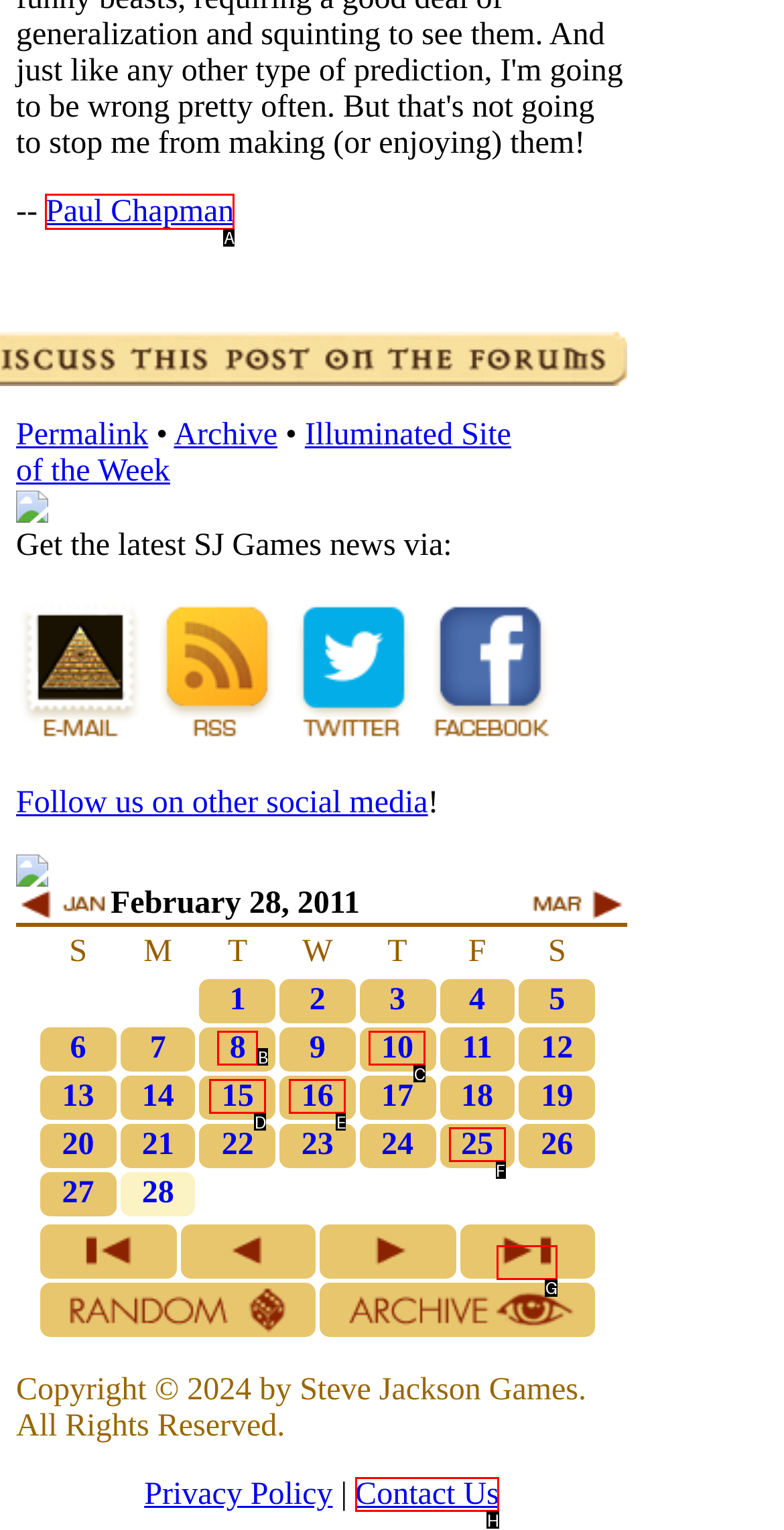Indicate which lettered UI element to click to fulfill the following task: Click on the link to learn more about the IWO 2 data cable
Provide the letter of the correct option.

None